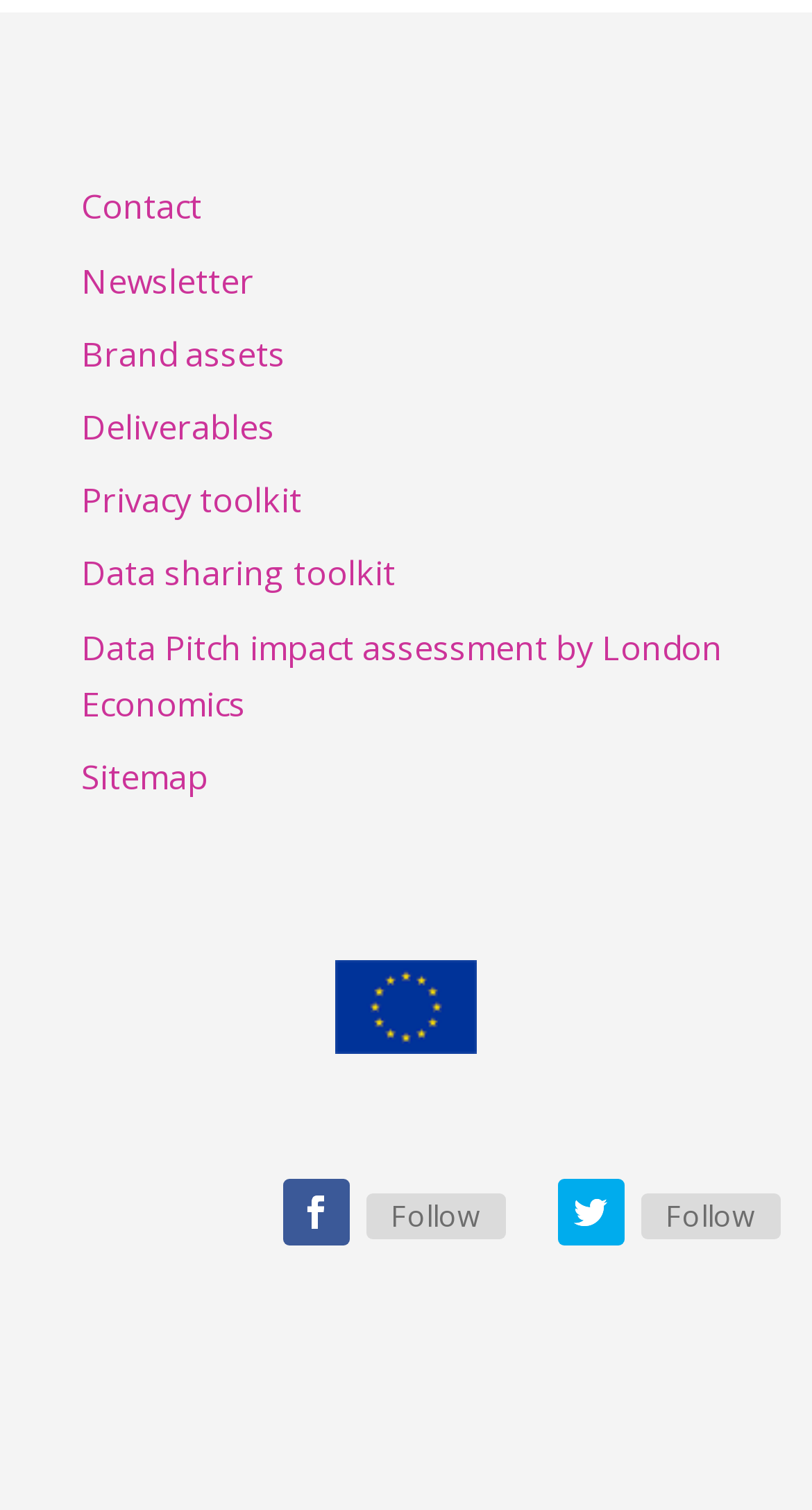How many sections are there on the webpage?
Please give a well-detailed answer to the question.

I divided the webpage into two sections: the top section, which contains links to various pages and resources, and the bottom section, which contains social media links and a 'contentinfo' section. There are two distinct sections on the webpage.